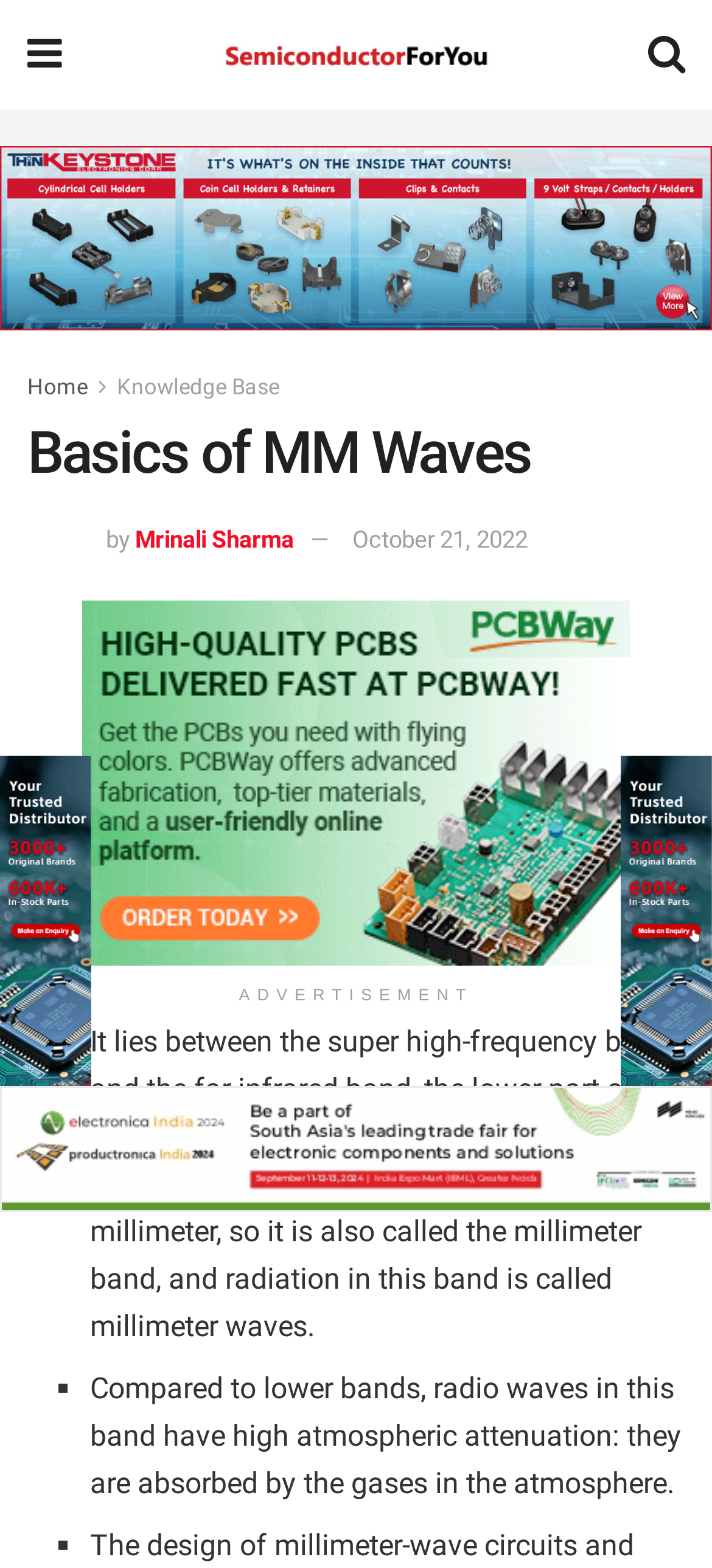Locate and provide the bounding box coordinates for the HTML element that matches this description: "Home".

[0.038, 0.238, 0.123, 0.254]